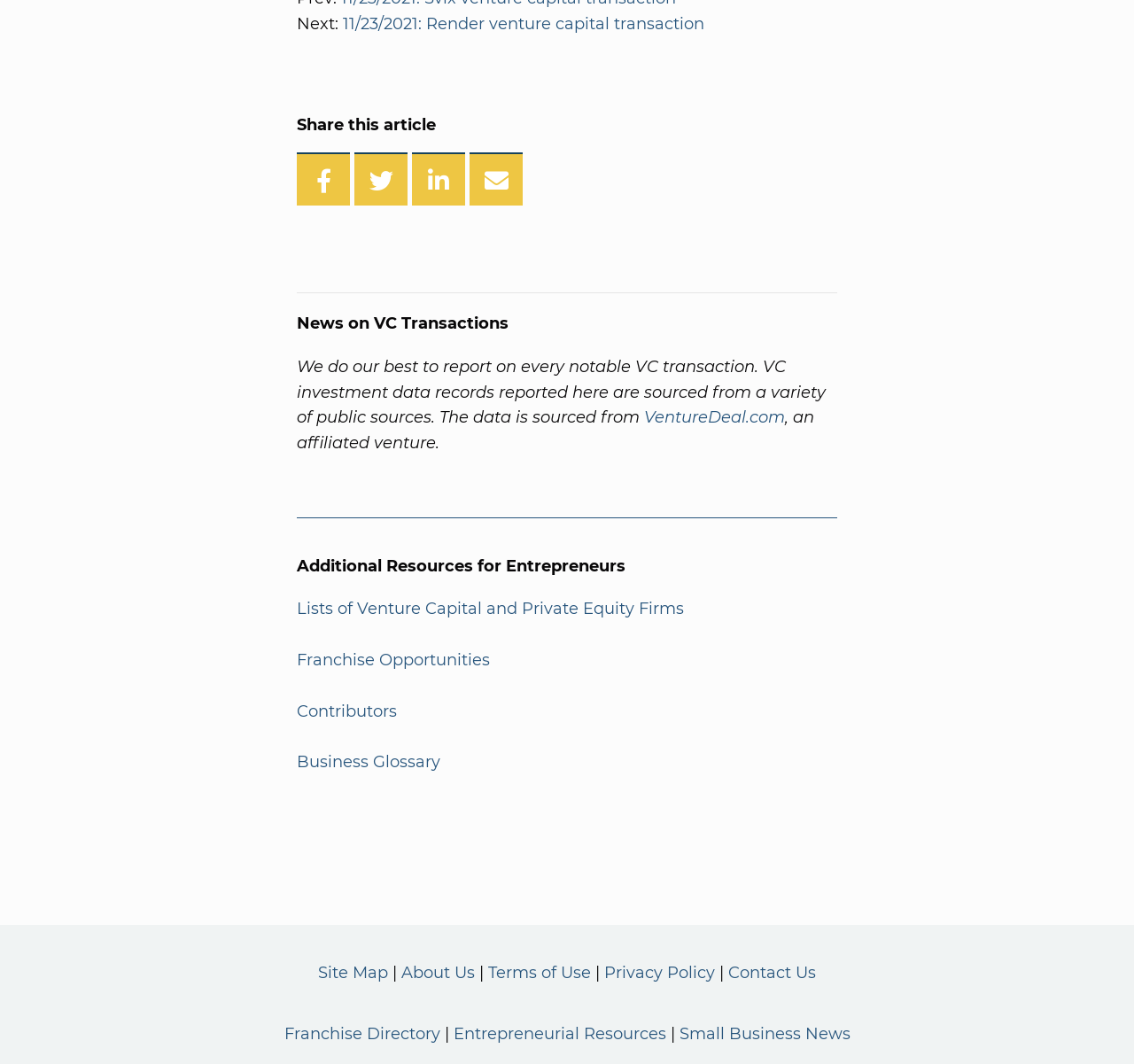Can you specify the bounding box coordinates for the region that should be clicked to fulfill this instruction: "Learn about franchise opportunities".

[0.262, 0.611, 0.432, 0.63]